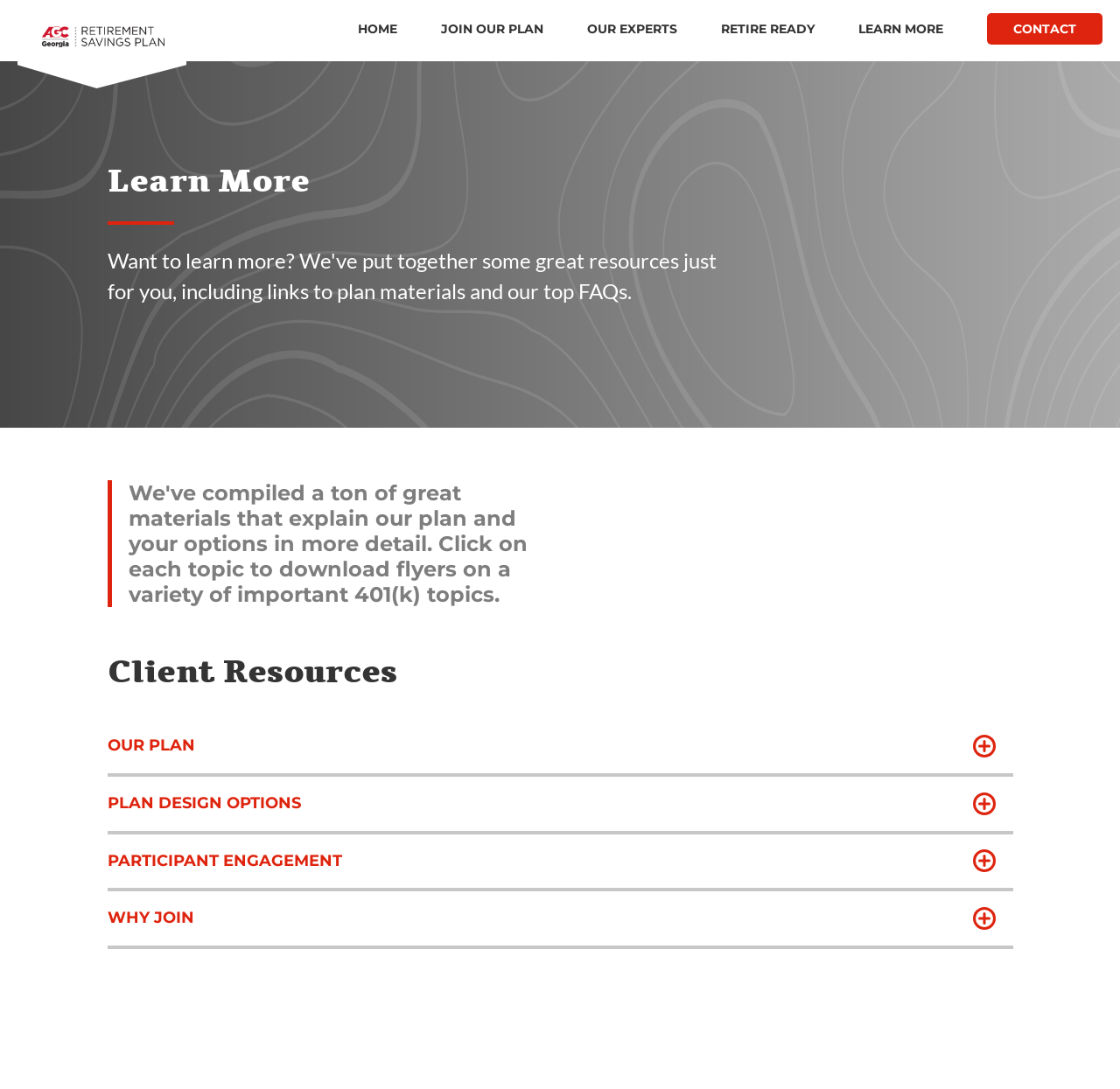Given the element description Retire Ready, specify the bounding box coordinates of the corresponding UI element in the format (top-left x, top-left y, bottom-right x, bottom-right y). All values must be between 0 and 1.

[0.644, 0.019, 0.727, 0.034]